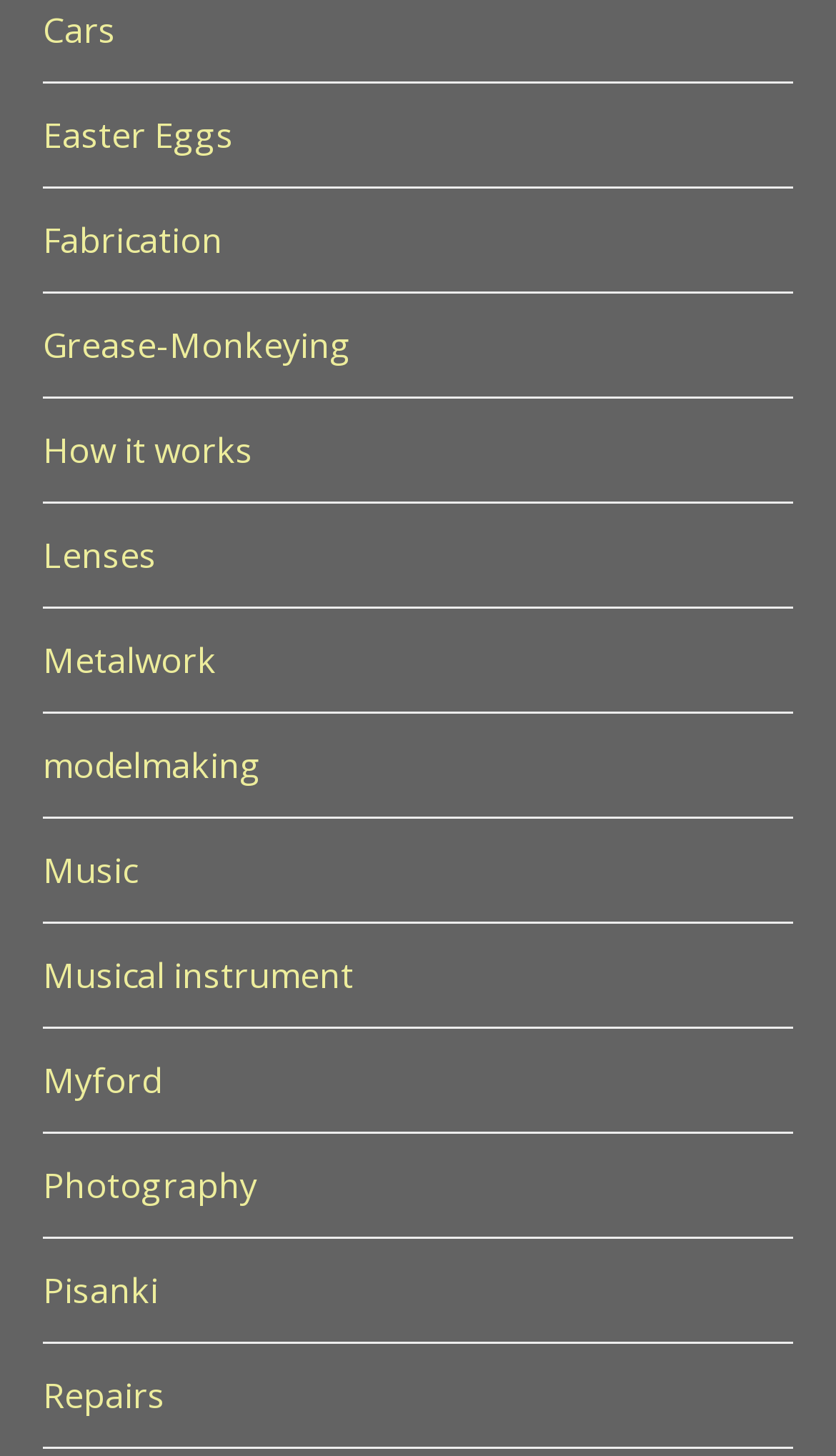Examine the image carefully and respond to the question with a detailed answer: 
What is the width of the 'Music' link?

I calculated the width of the 'Music' link by subtracting its left coordinate (0.051) from its right coordinate (0.164), resulting in a width of 0.113.